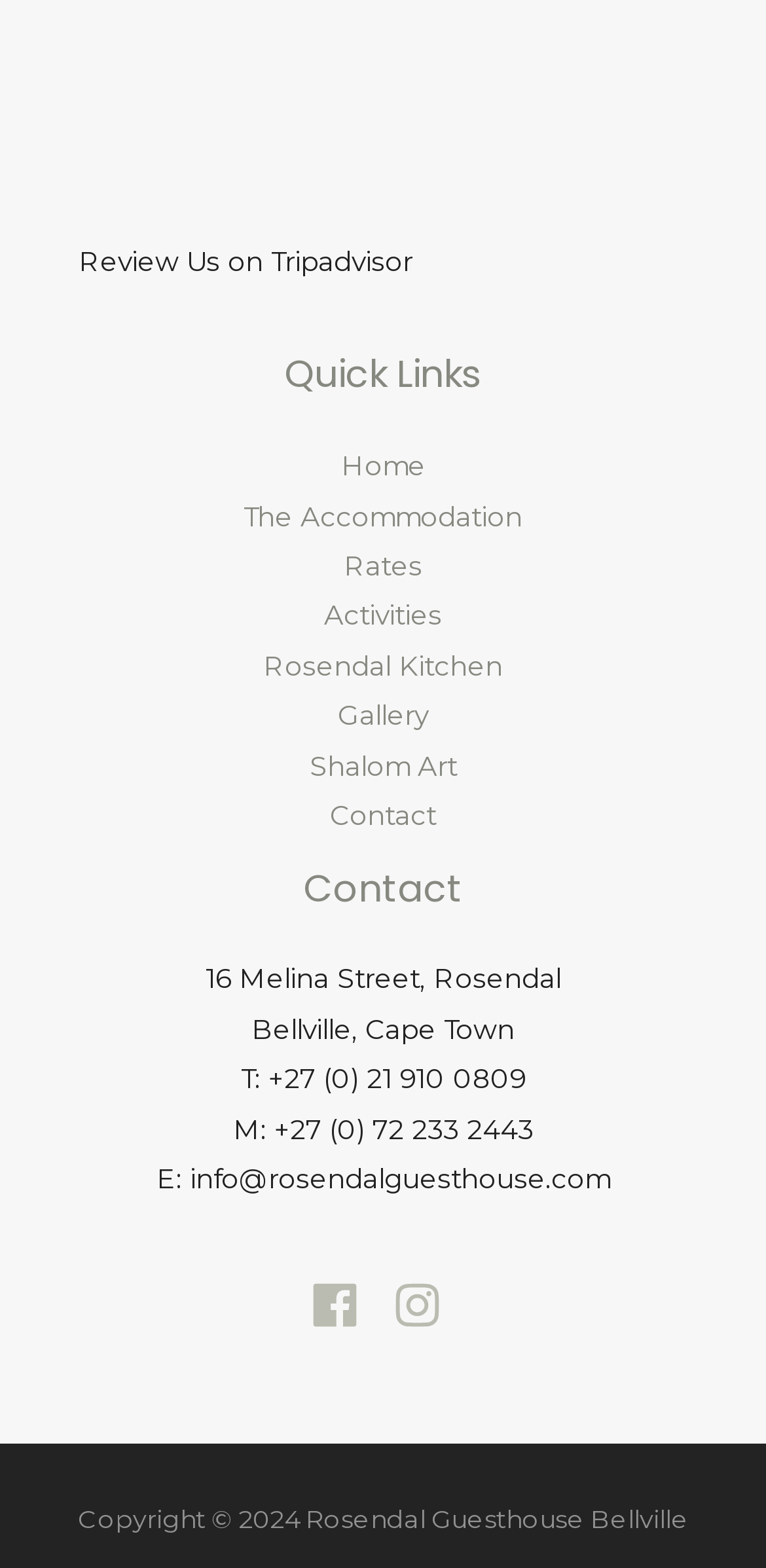What is the name of the guesthouse?
Examine the image and give a concise answer in one word or a short phrase.

Rosendal Guesthouse